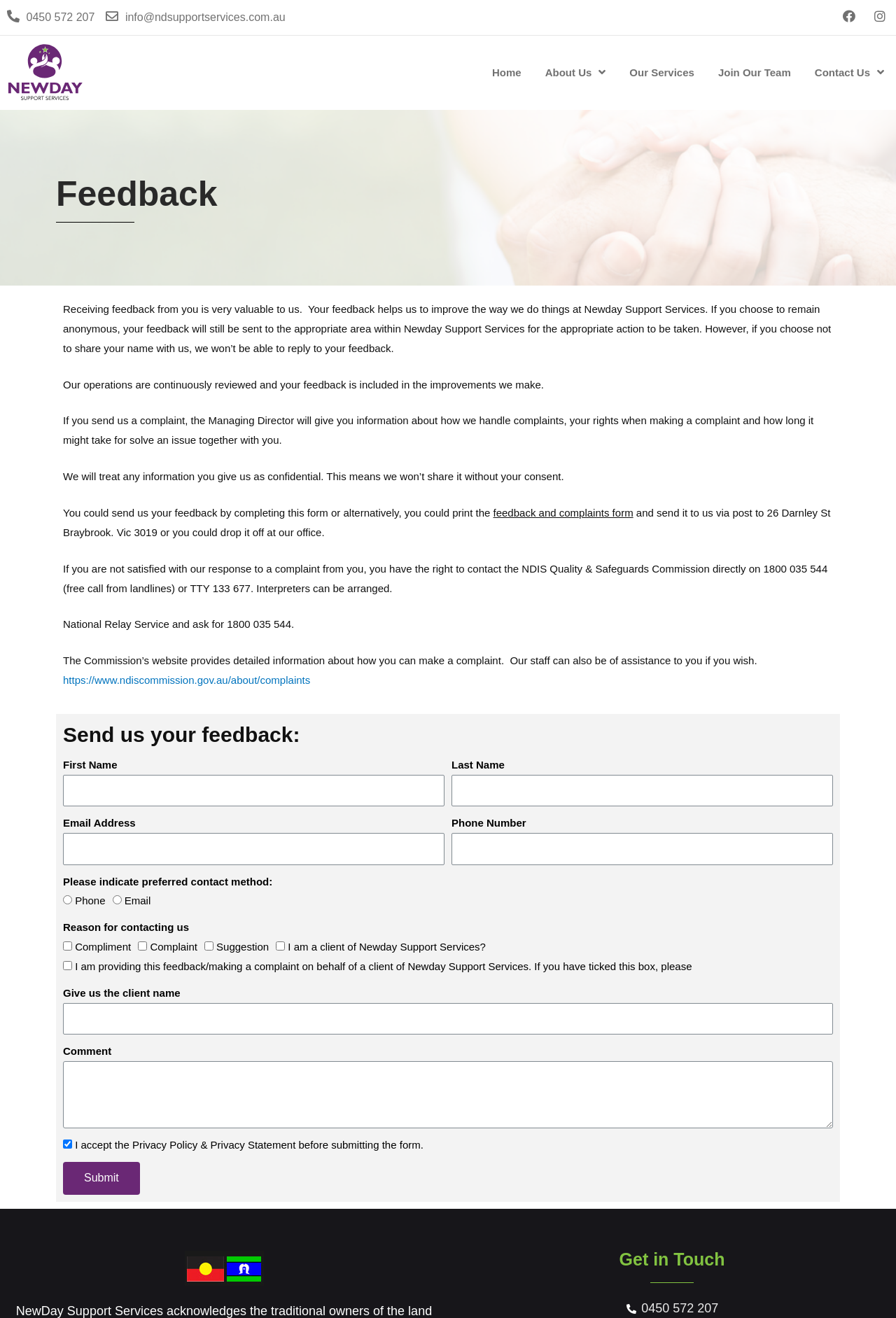Please provide the bounding box coordinates for the element that needs to be clicked to perform the instruction: "Read the article about SEVENTEEN UNESCO". The coordinates must consist of four float numbers between 0 and 1, formatted as [left, top, right, bottom].

None